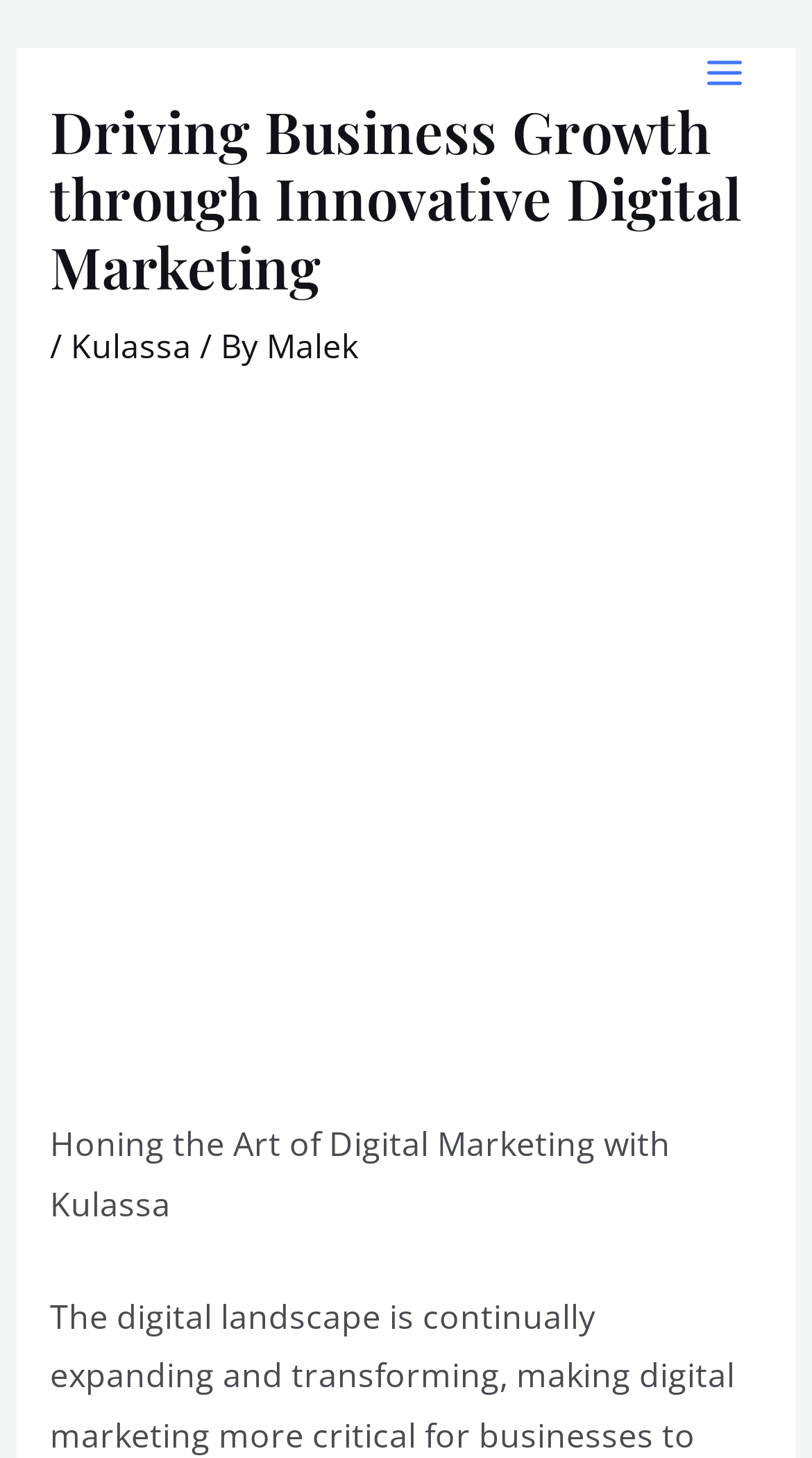Bounding box coordinates are specified in the format (top-left x, top-left y, bottom-right x, bottom-right y). All values are floating point numbers bounded between 0 and 1. Please provide the bounding box coordinate of the region this sentence describes: Main Menu

[0.838, 0.019, 0.949, 0.081]